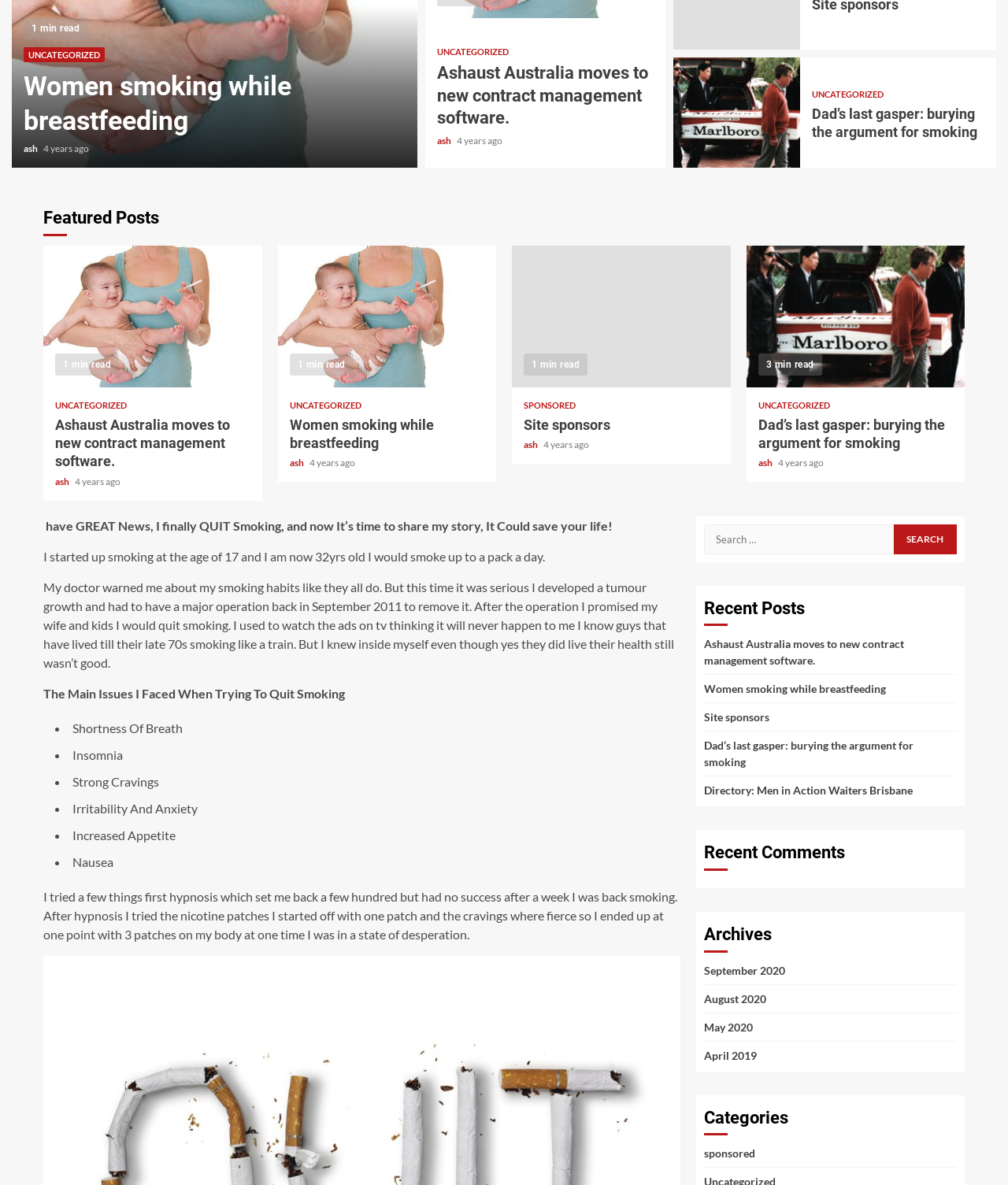Predict the bounding box of the UI element that fits this description: "Site sponsors".

[0.52, 0.351, 0.605, 0.365]